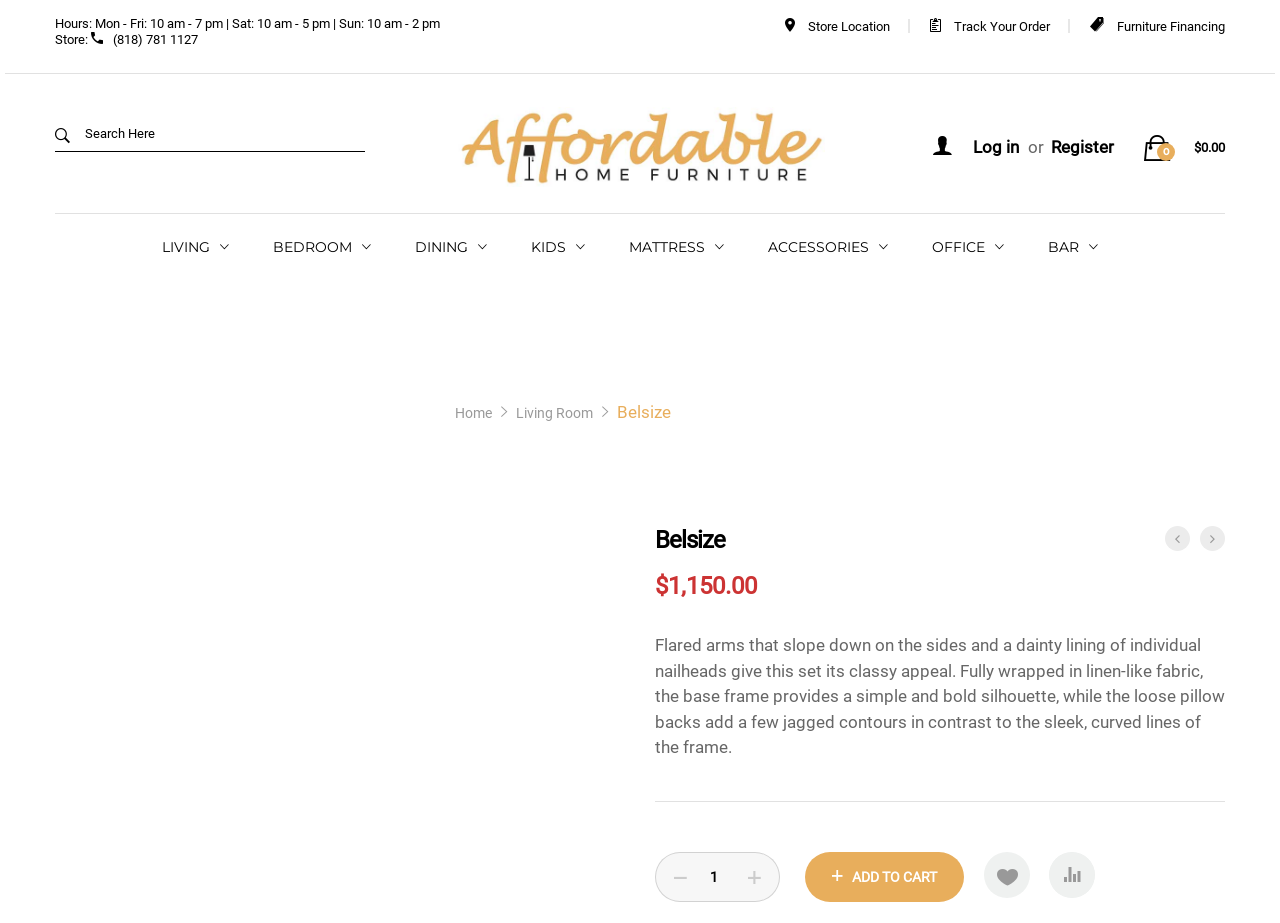Please provide a comprehensive response to the question below by analyzing the image: 
What is the material of the Belsize's base frame?

I found the material of the Belsize's base frame by reading the product description, which states that the base frame is 'fully wrapped in linen-like fabric'.